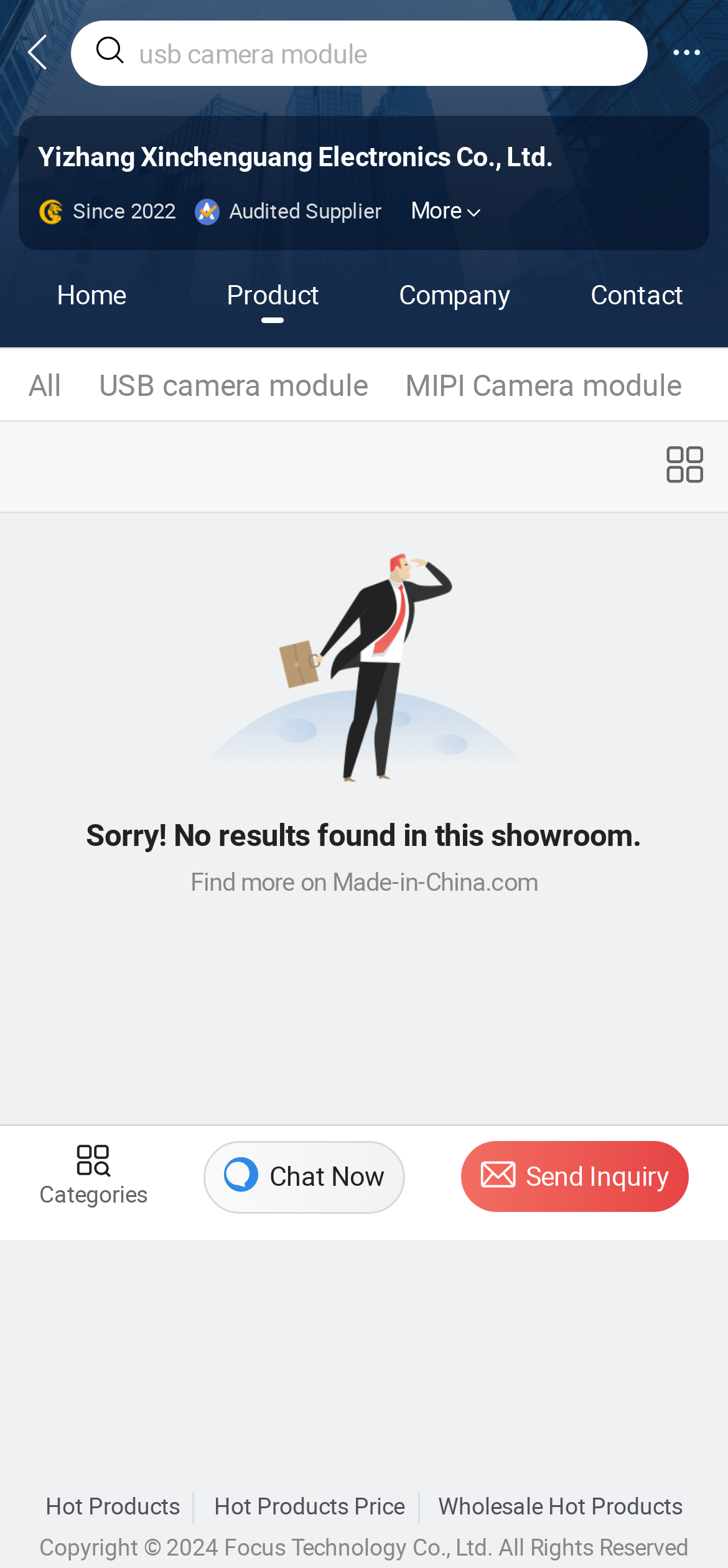What is the purpose of the 'Chat Now' button?
Please provide a comprehensive answer to the question based on the webpage screenshot.

The purpose of the 'Chat Now' button is obtained from its icon and text, which suggests that it is used to initiate a conversation or start a chat with the company or its representatives.